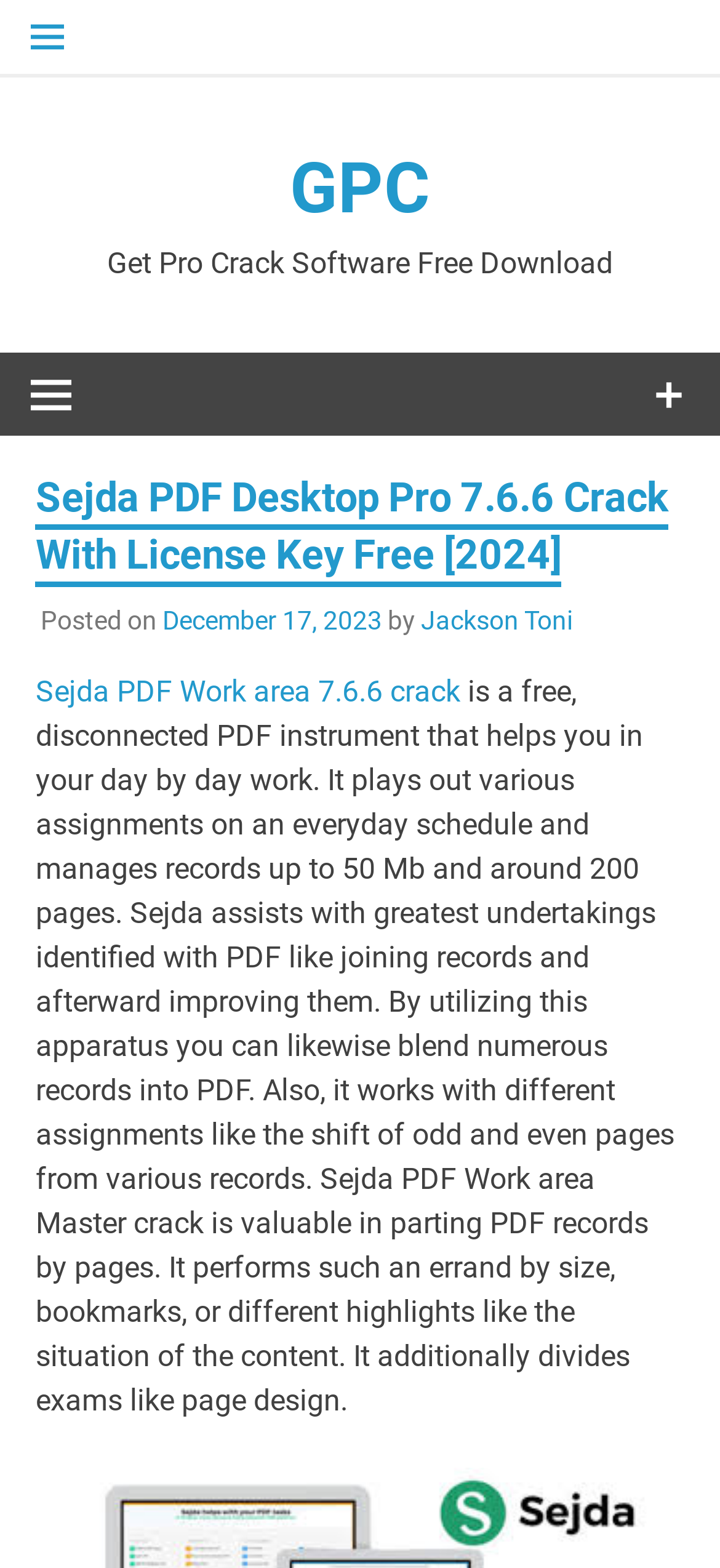What is the maximum file size supported by Sejda?
Using the image, answer in one word or phrase.

50 Mb